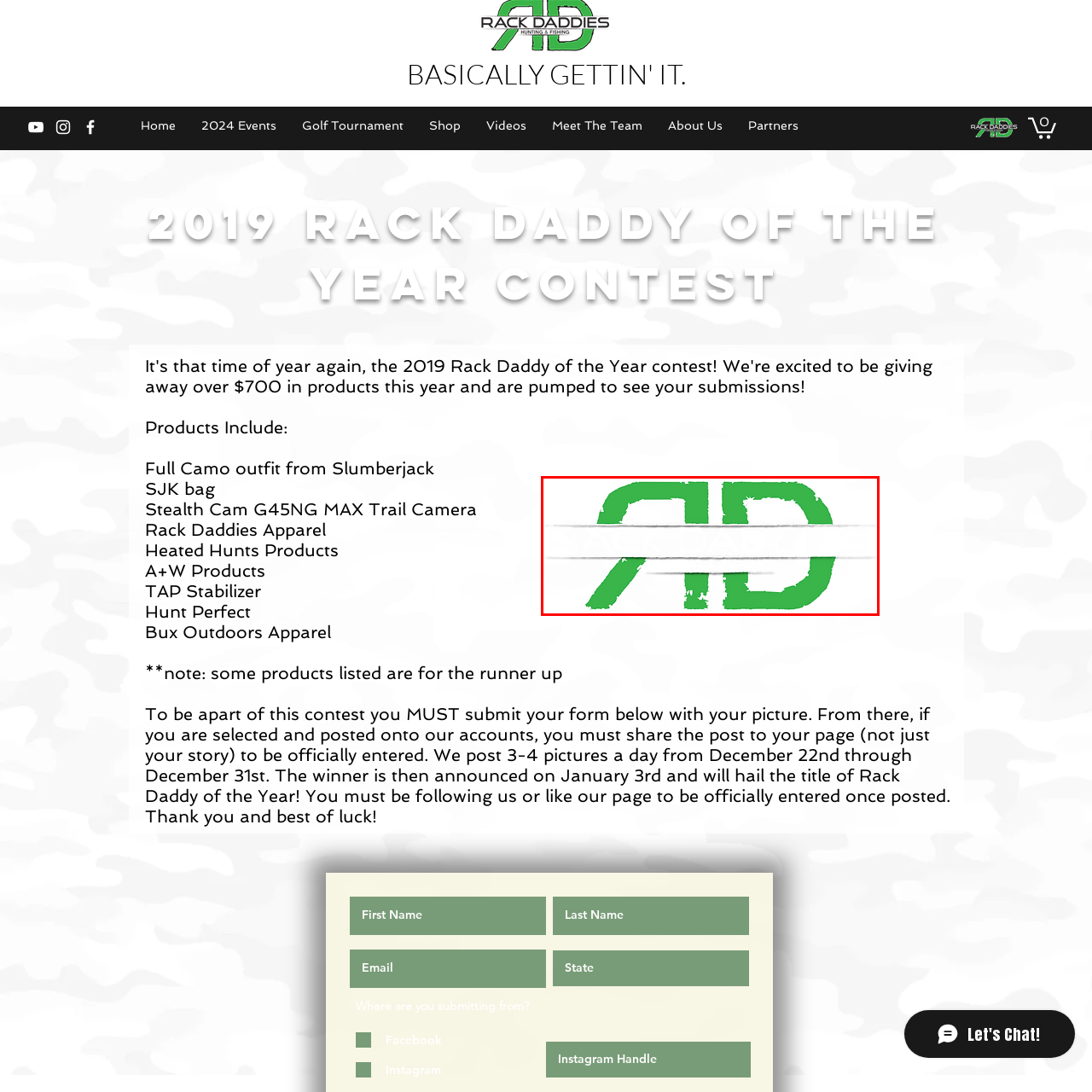What is the purpose of the white line? View the image inside the red bounding box and respond with a concise one-word or short-phrase answer.

Enhancing visual appeal